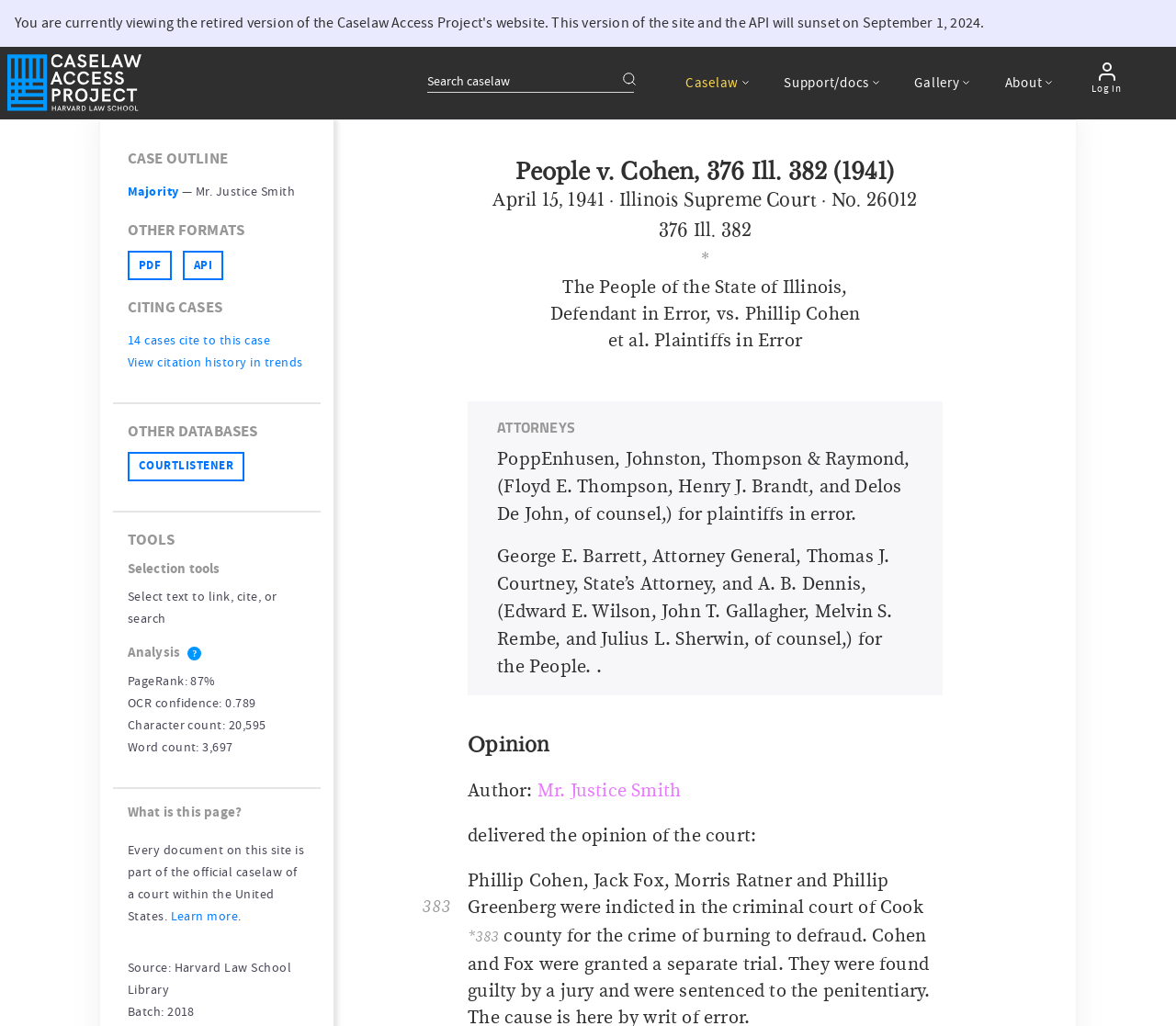Please identify the bounding box coordinates of the element on the webpage that should be clicked to follow this instruction: "Learn more about analysis fields". The bounding box coordinates should be given as four float numbers between 0 and 1, formatted as [left, top, right, bottom].

[0.159, 0.624, 0.171, 0.643]